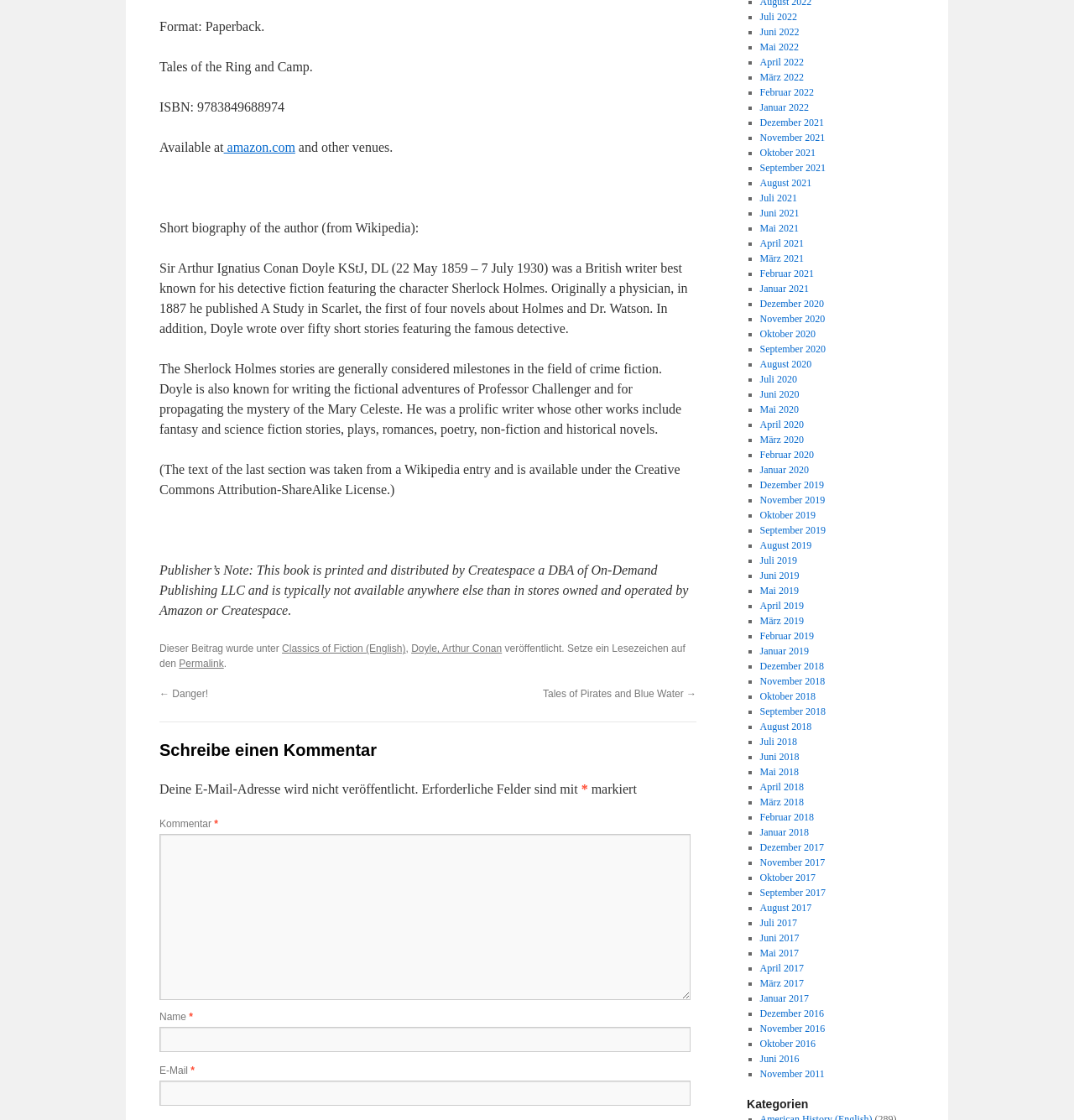How can users leave a comment on the webpage? Observe the screenshot and provide a one-word or short phrase answer.

By filling out the comment form